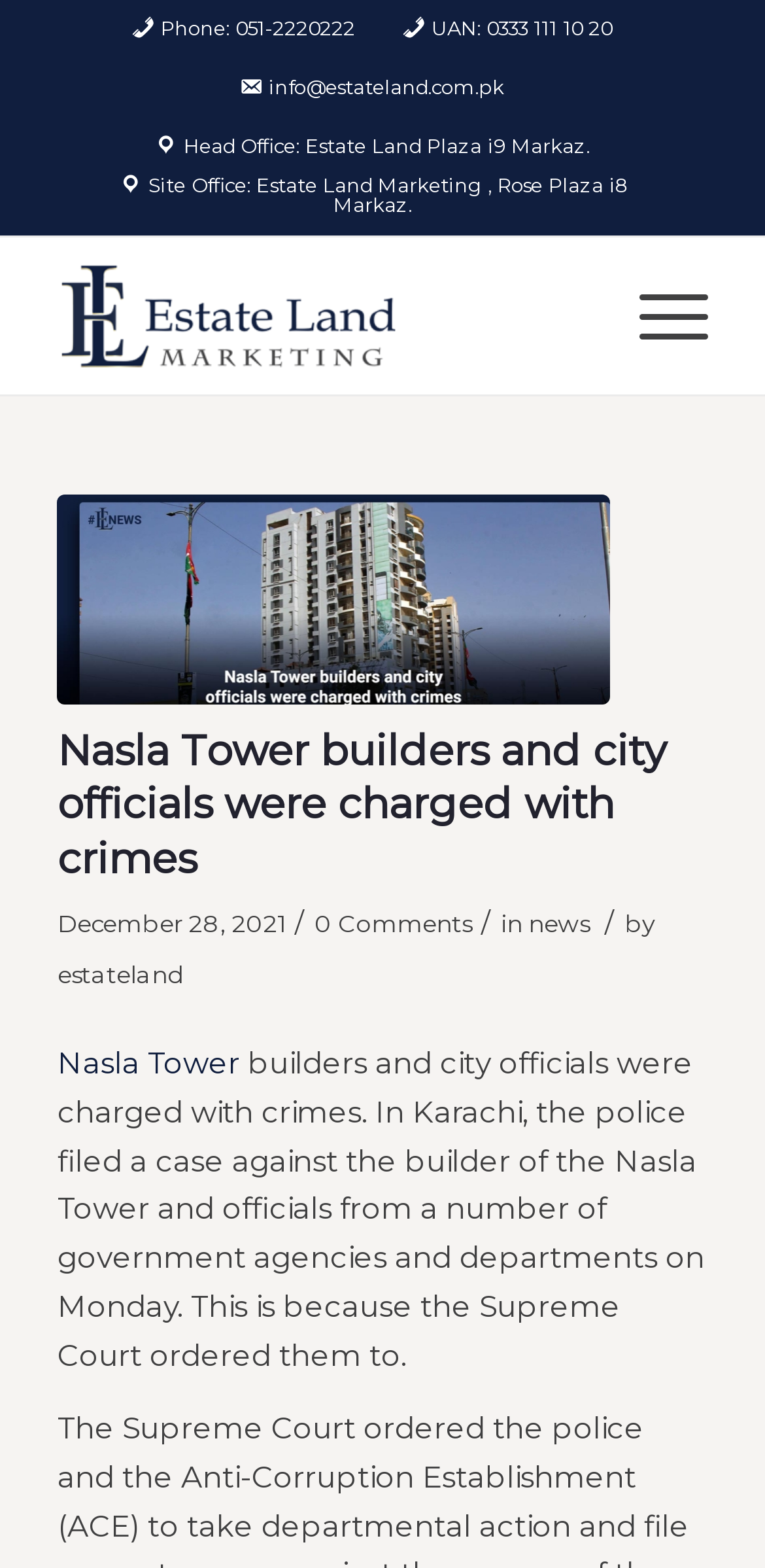Provide the bounding box coordinates of the area you need to click to execute the following instruction: "Open the Menu".

[0.784, 0.151, 0.925, 0.252]